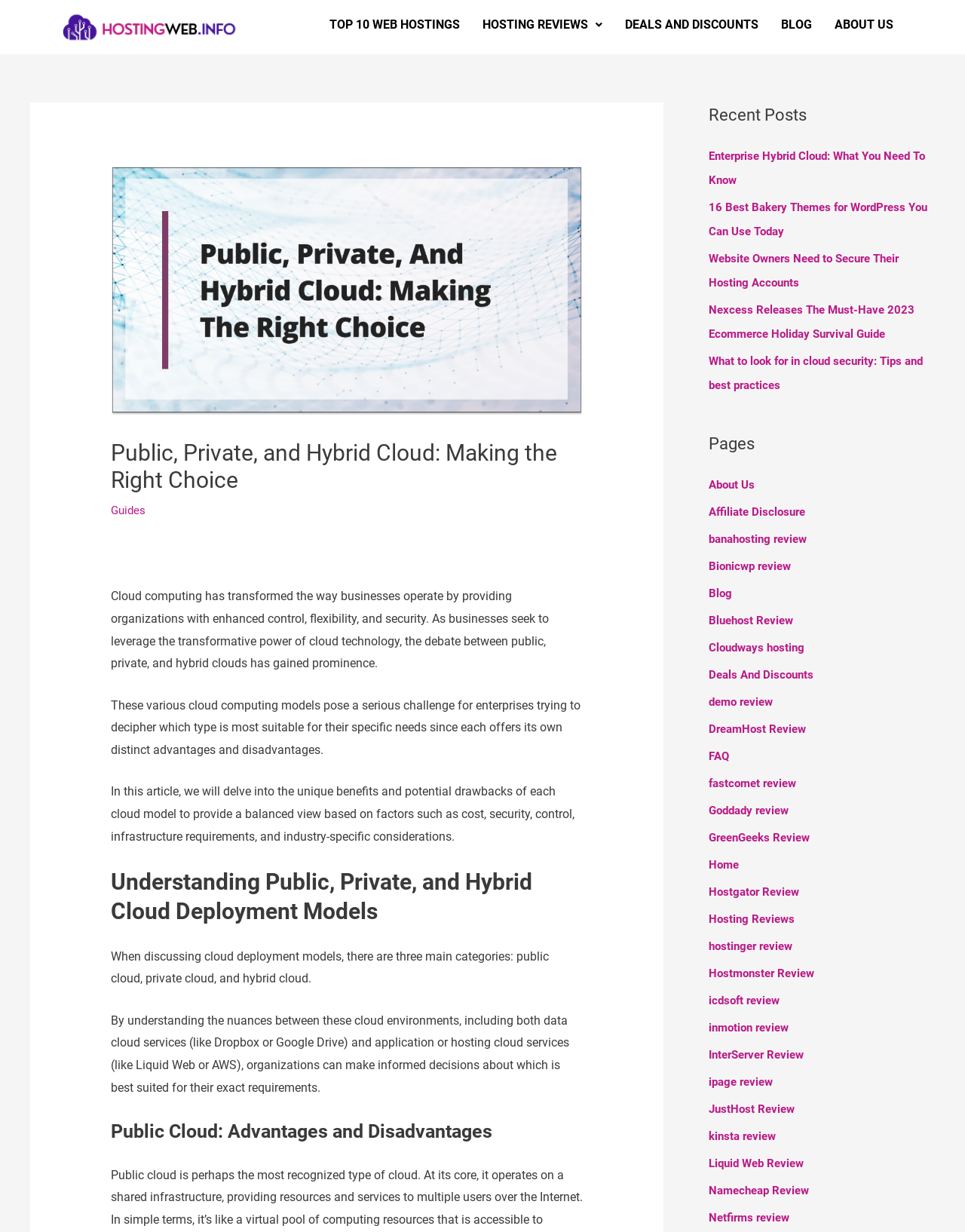Can you give a detailed response to the following question using the information from the image? How many navigation links are in the top menu?

I counted the number of links in the top menu, which are 'TOP 10 WEB HOSTINGS', 'HOSTING REVIEWS', 'DEALS AND DISCOUNTS', 'BLOG', and 'ABOUT US'.